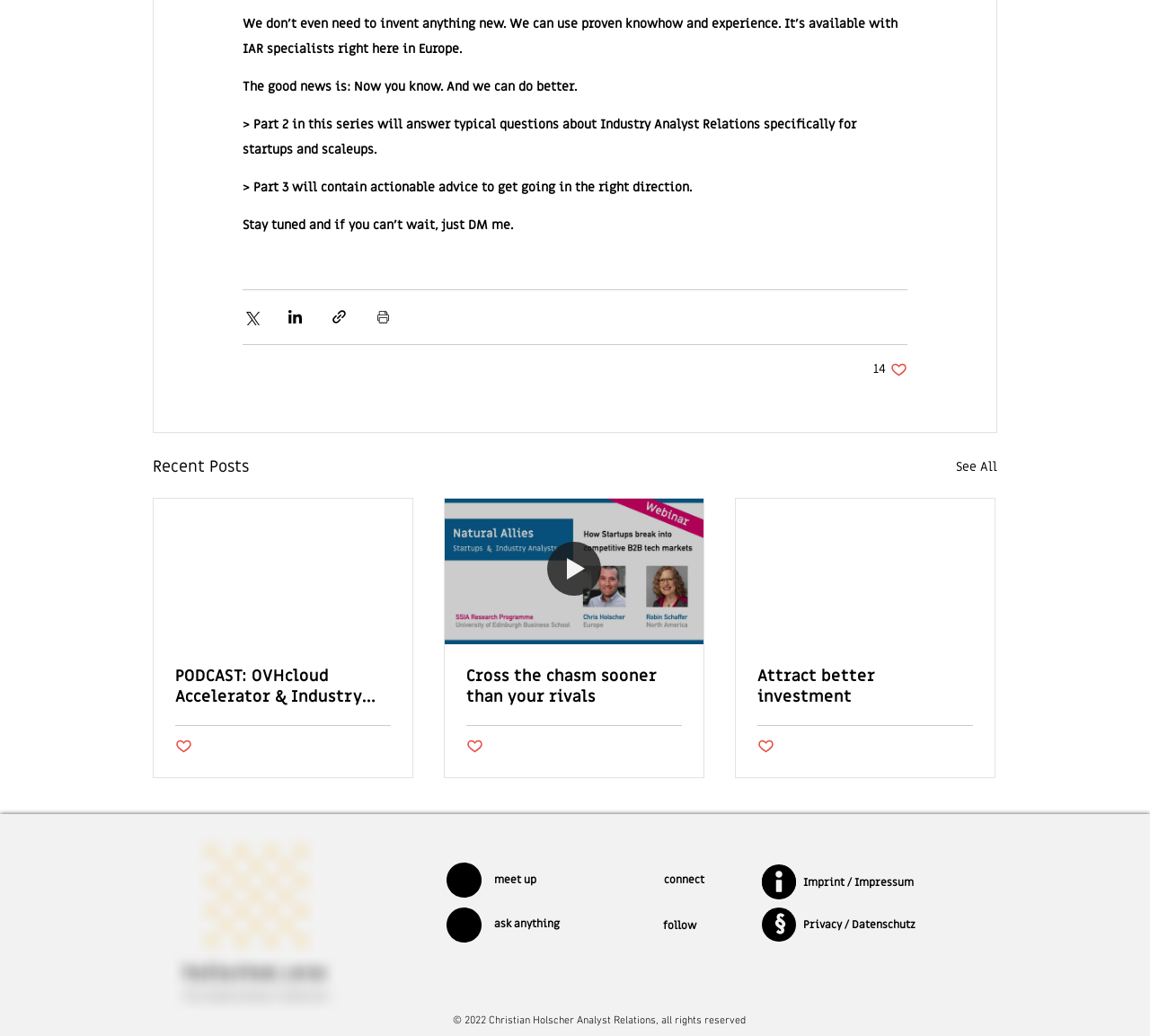Please provide the bounding box coordinate of the region that matches the element description: aria-label="Twitter". Coordinates should be in the format (top-left x, top-left y, bottom-right x, bottom-right y) and all values should be between 0 and 1.

[0.533, 0.875, 0.563, 0.909]